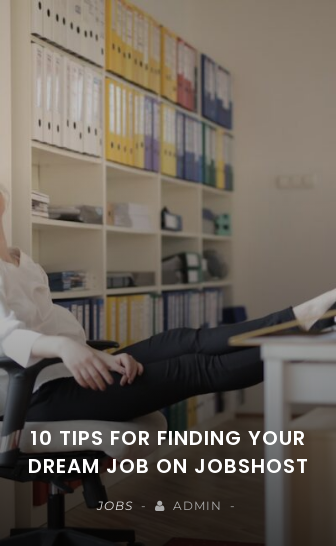What is the topic of the content provided?
Please give a detailed and elaborate explanation in response to the question.

The caption states that the content is aimed at providing 'valuable job-seeking advice' and the title '10 TIPS FOR FINDING YOUR DREAM JOB ON JOBSHOST' further supports this conclusion.